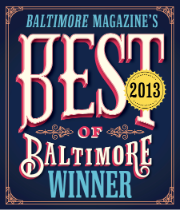Can you give a comprehensive explanation to the question given the content of the image?
What is the name of the magazine that awarded the recognition?

The image prominently displays the prestigious recognition awarded by Baltimore Magazine as a Best of Baltimore Winner, which suggests that the magazine is the one that awarded the recognition.